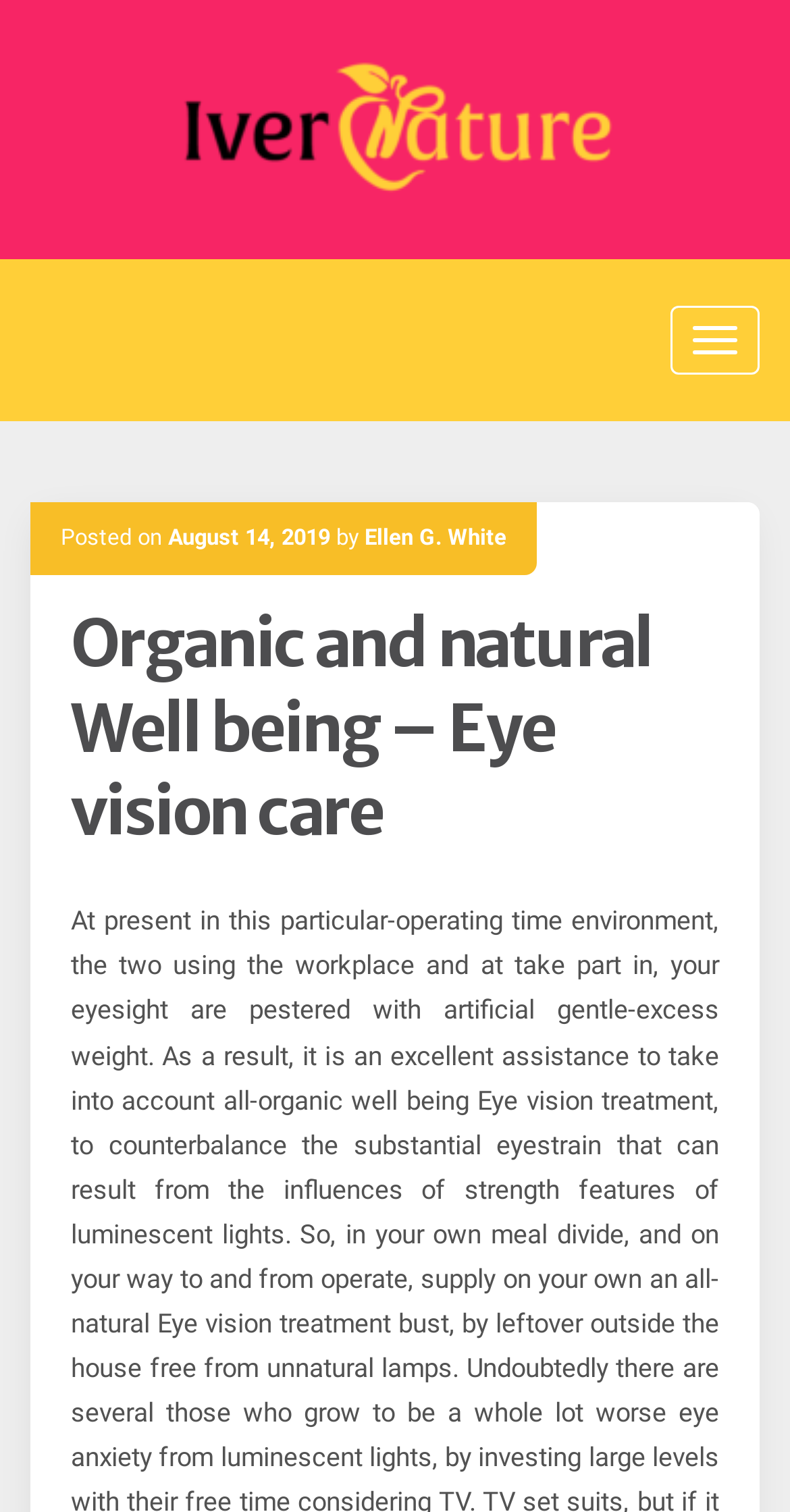Find the bounding box coordinates for the HTML element described in this sentence: "August 14, 2019August 2, 2019". Provide the coordinates as four float numbers between 0 and 1, in the format [left, top, right, bottom].

[0.213, 0.347, 0.418, 0.364]